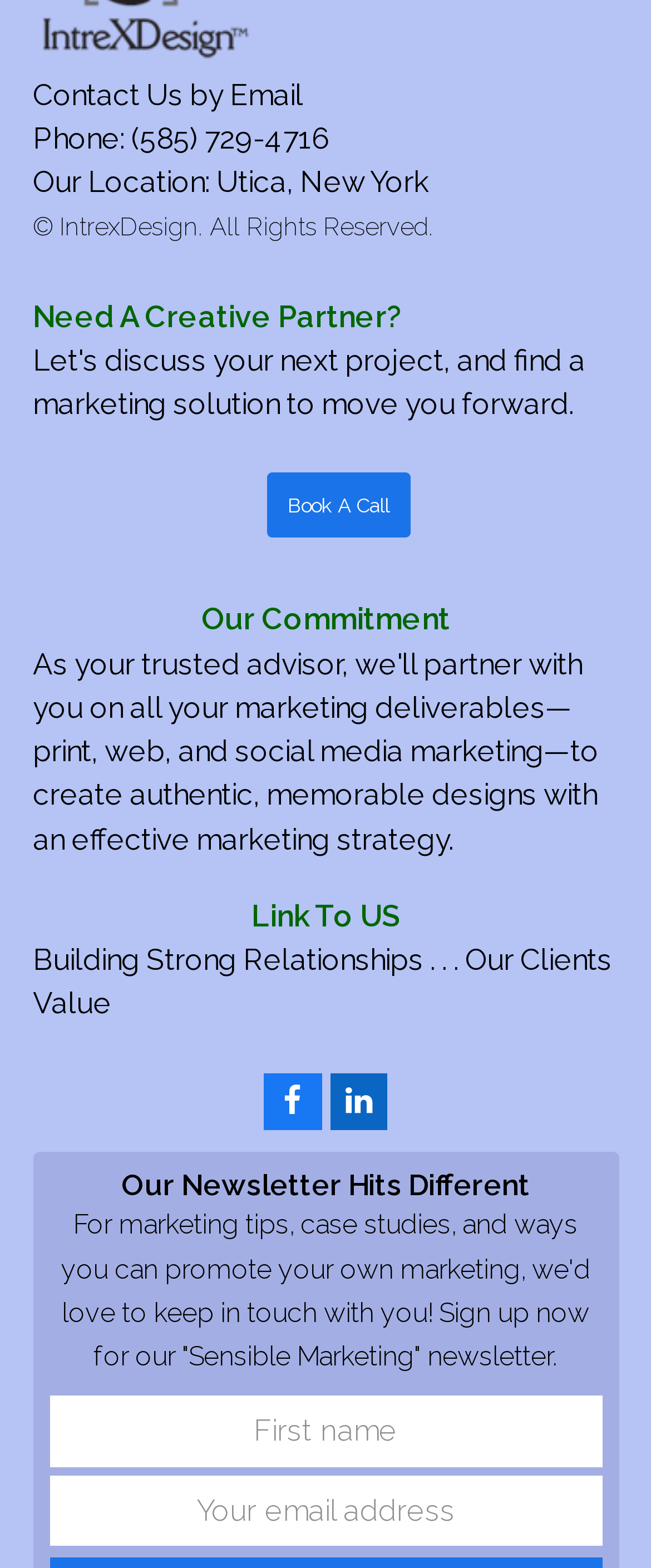What is the location of the company?
Using the visual information, reply with a single word or short phrase.

Utica, New York